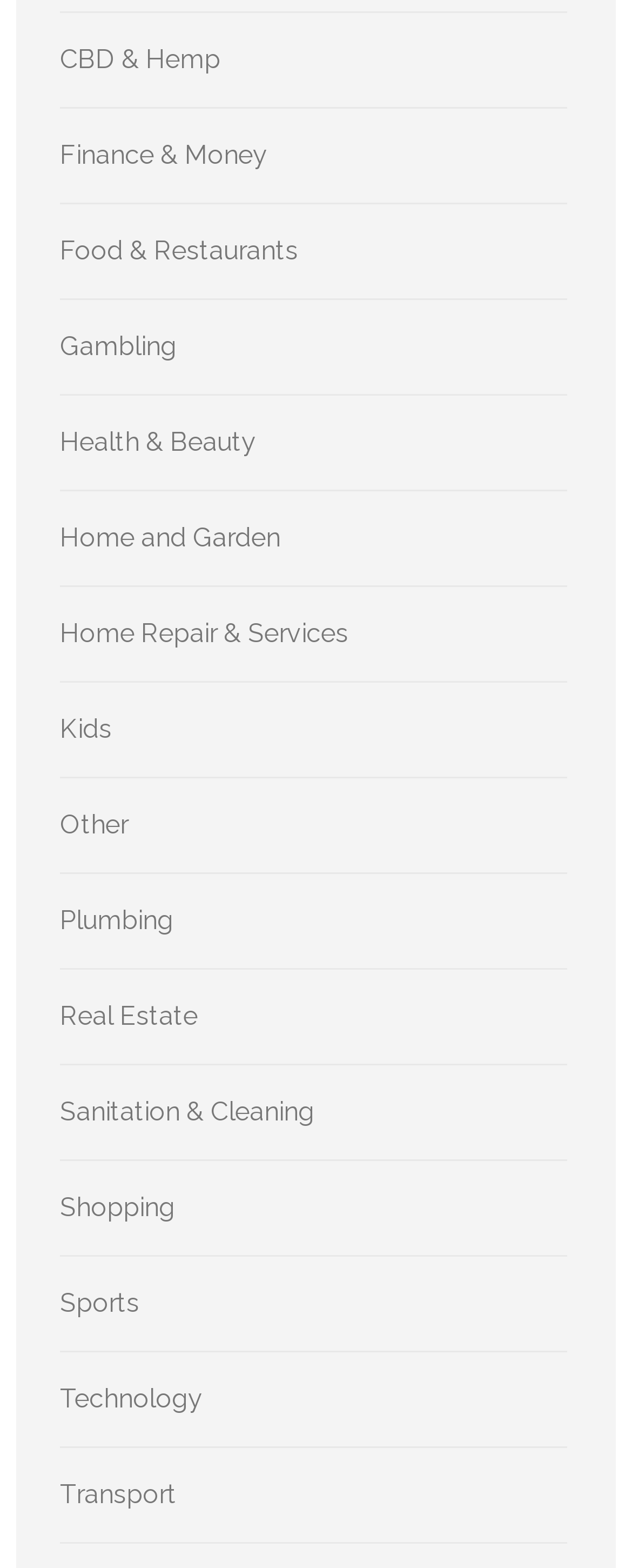Identify the bounding box coordinates of the part that should be clicked to carry out this instruction: "View Real Estate".

[0.095, 0.638, 0.313, 0.657]